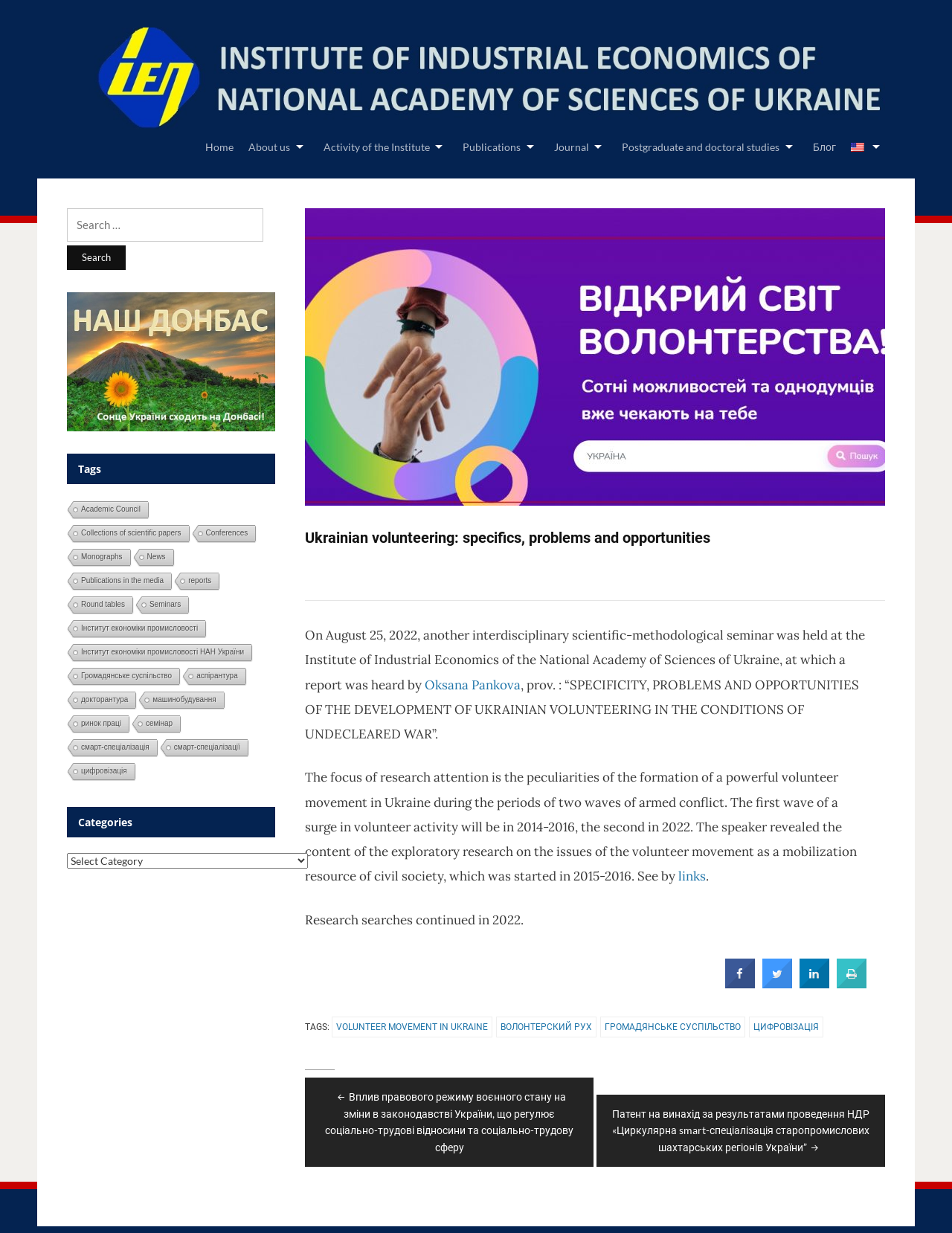What is the title of the article?
Your answer should be a single word or phrase derived from the screenshot.

Ukrainian volunteering: specifics, problems and opportunities